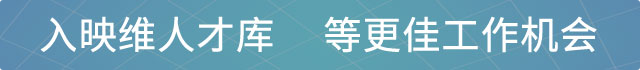Create a detailed narrative of what is happening in the image.

The image features a stylized banner with a gradient background that transitions from a soft blue to a lighter shade, creating a visually appealing effect. Prominently displayed in bold, white characters are Chinese phrases that can be interpreted as “Talent Pool” and “Better Job Opportunities.” This imagery is likely positioned to attract job seekers or to promote a recruitment initiative, emphasizing the availability of promising career paths and resources for prospective candidates. The design elements suggest a modern and professional context, making it suitable for corporate or educational settings related to career development.